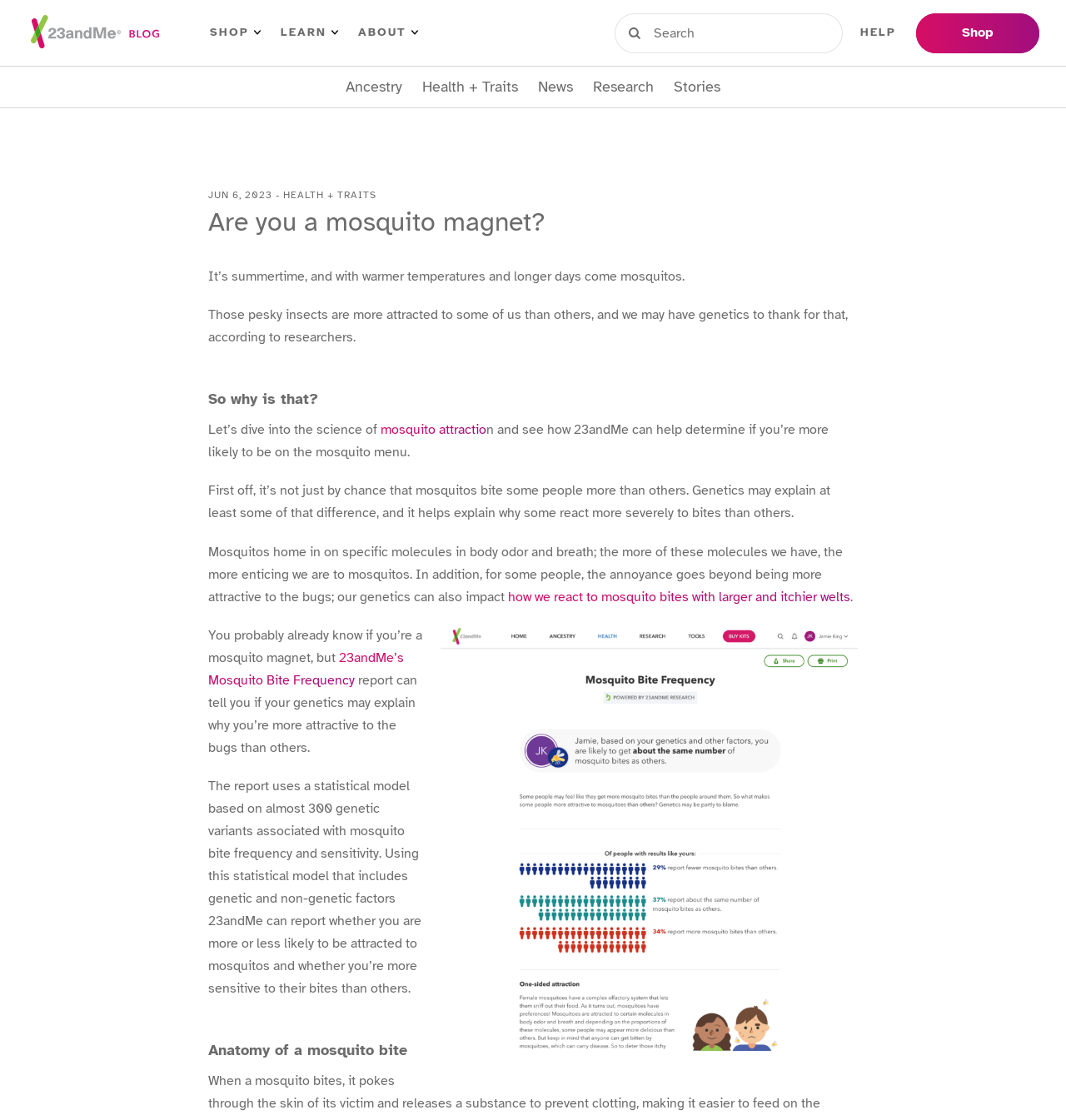Locate the primary heading on the webpage and return its text.

Are you a mosquito magnet?